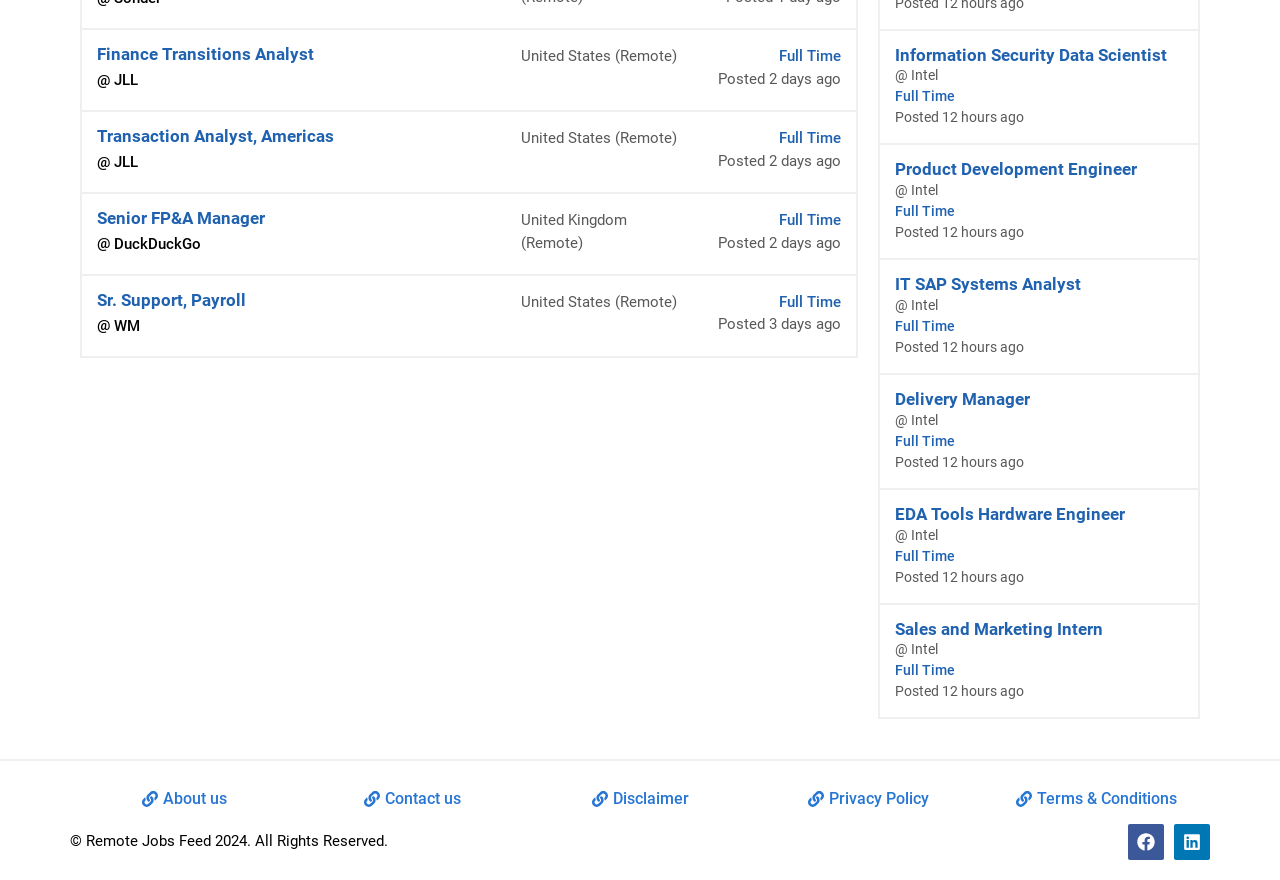How many days ago was the 'Sr. Support, Payroll' job posted?
Respond with a short answer, either a single word or a phrase, based on the image.

3 days ago